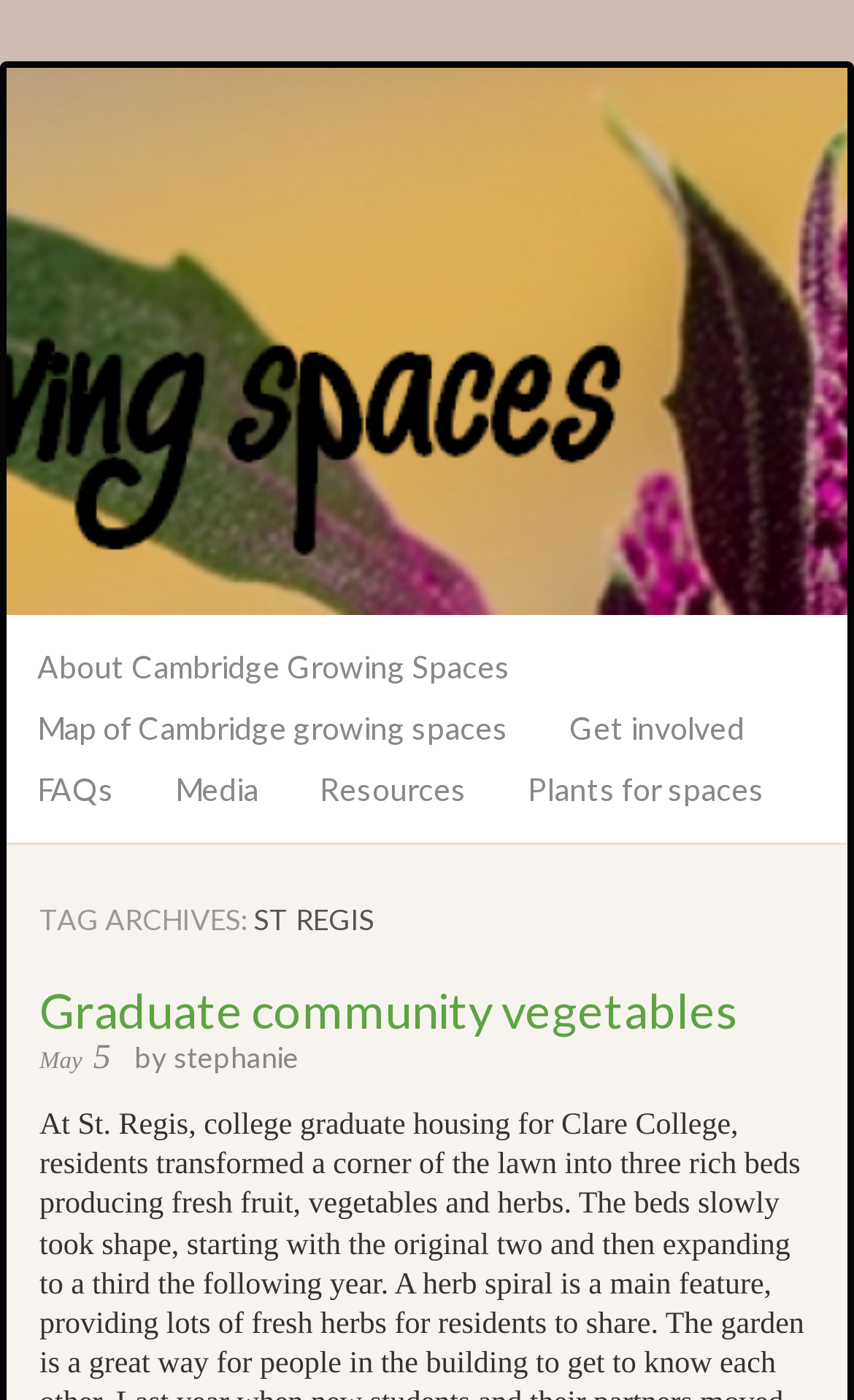What is the category of the article 'Graduate community vegetables'?
Using the image as a reference, give a one-word or short phrase answer.

TAG ARCHIVES: ST REGIS